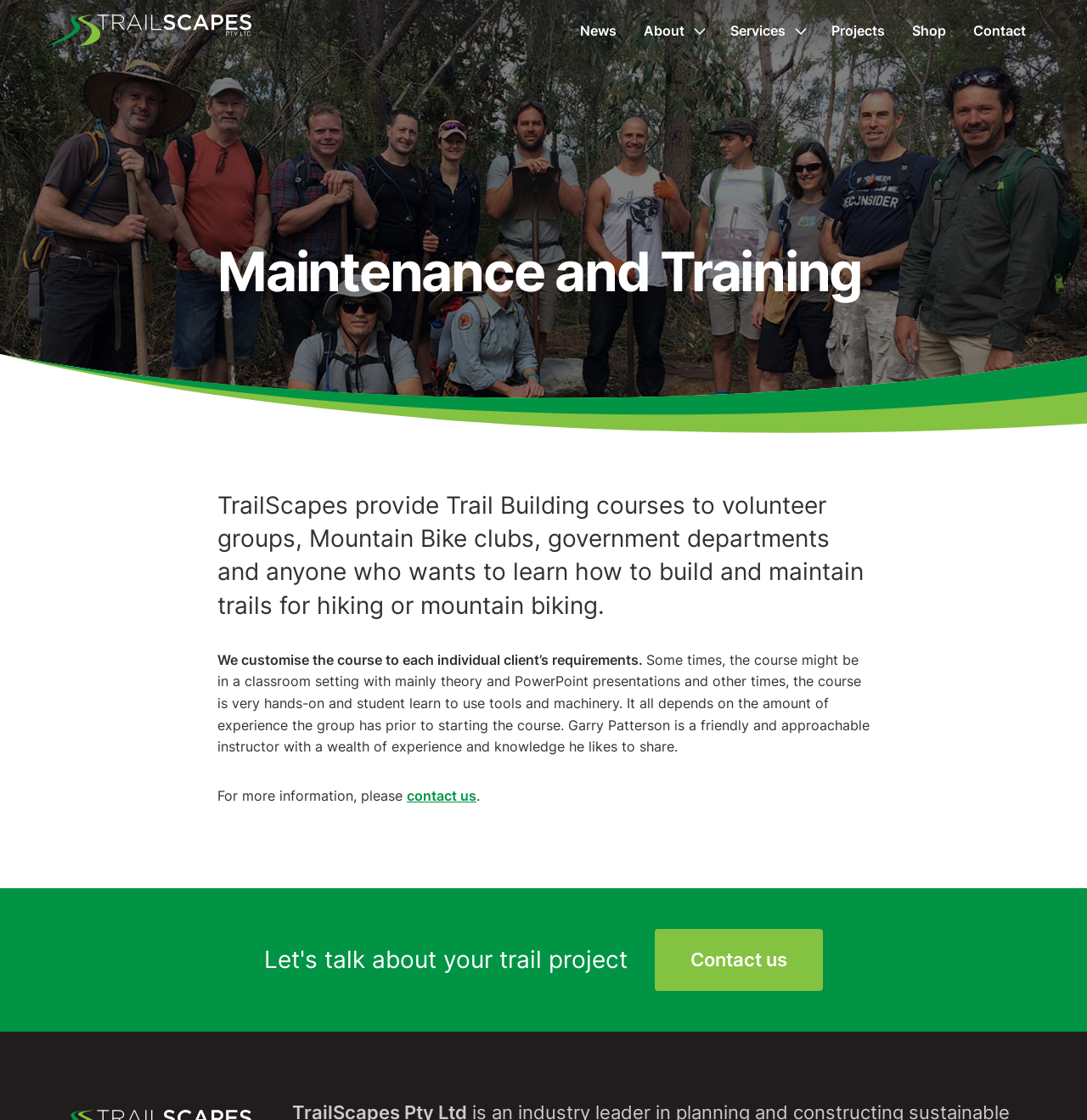Pinpoint the bounding box coordinates of the area that must be clicked to complete this instruction: "Search for products".

None